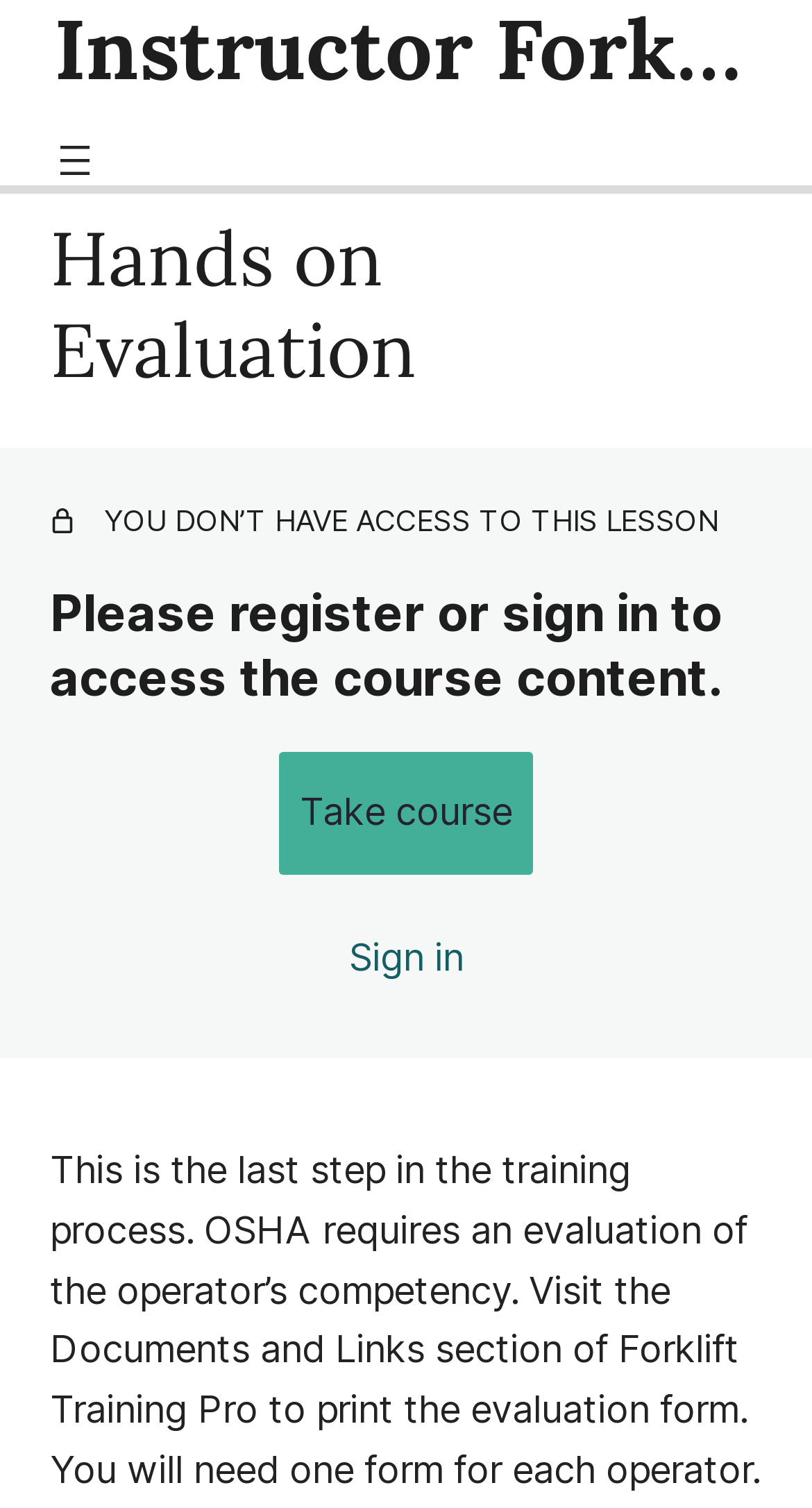Describe all the visual and textual components of the webpage comprehensively.

The webpage is titled "Hands on Evaluation - Breeze In" and appears to be a course outline page. At the top, there is a heading "Instructor Forklift Safety Manual" followed by a link to "Exit Course" and a button to "Toggle course navigation". 

Below the top section, there is a navigation menu labeled "Course outline" that takes up most of the page. The menu consists of 11 links, each representing a lesson or topic, including "Introduction", "Knowing the Equipment", "Forklift Data Plate", and others. Each link has a small icon or image next to it. 

Further down the page, there is a heading "Hands on Evaluation" followed by an image and a message "YOU DON’T HAVE ACCESS TO THIS LESSON" in bold text. Below this message, there is a paragraph of text explaining that the user needs to register or sign in to access the course content. 

At the bottom of the page, there are two links: "Take course" and "Sign in", which are likely calls to action for the user to register or log in to access the course.